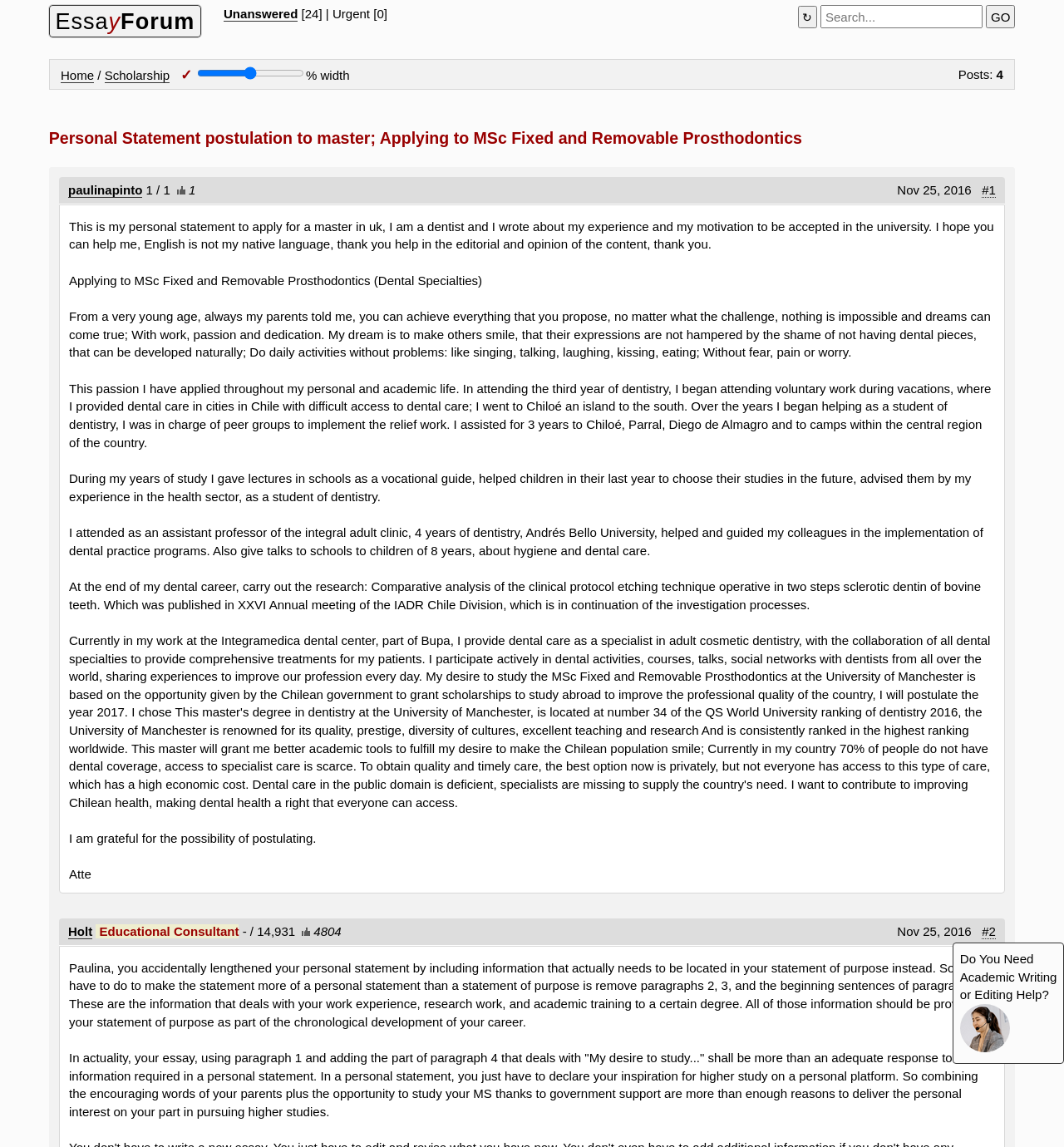Generate an in-depth caption that captures all aspects of the webpage.

This webpage appears to be a forum or discussion board where users can post and respond to threads. At the top of the page, there is a navigation bar with links to "EssayForum", "Unanswered", and a search box. To the right of the search box, there is a button labeled "↻" and another button labeled "GO".

Below the navigation bar, there is a table with two columns. The left column contains a link to "Home" and "Scholarship" with a checkbox next to "Scholarship". There is also a slider below the links. The right column displays the text "Posts: 4".

The main content of the page is a thread titled "Personal Statement postulation to master; Applying to MSc Fixed and Removable Prosthodontics". The thread is posted by a user named "paulinapinto" and contains a lengthy personal statement. The statement is divided into several paragraphs, each describing the user's motivation and experience in pursuing a master's degree in prosthodontics.

Below the personal statement, there are several responses from other users, including "Holt", who provides feedback on the statement. The responses are formatted similarly to the original post, with the user's name and a timestamp displayed above the text.

At the bottom of the page, there is a section labeled "Need help?" with links to "Academic Writing" and "or Editing Help?" and an image.